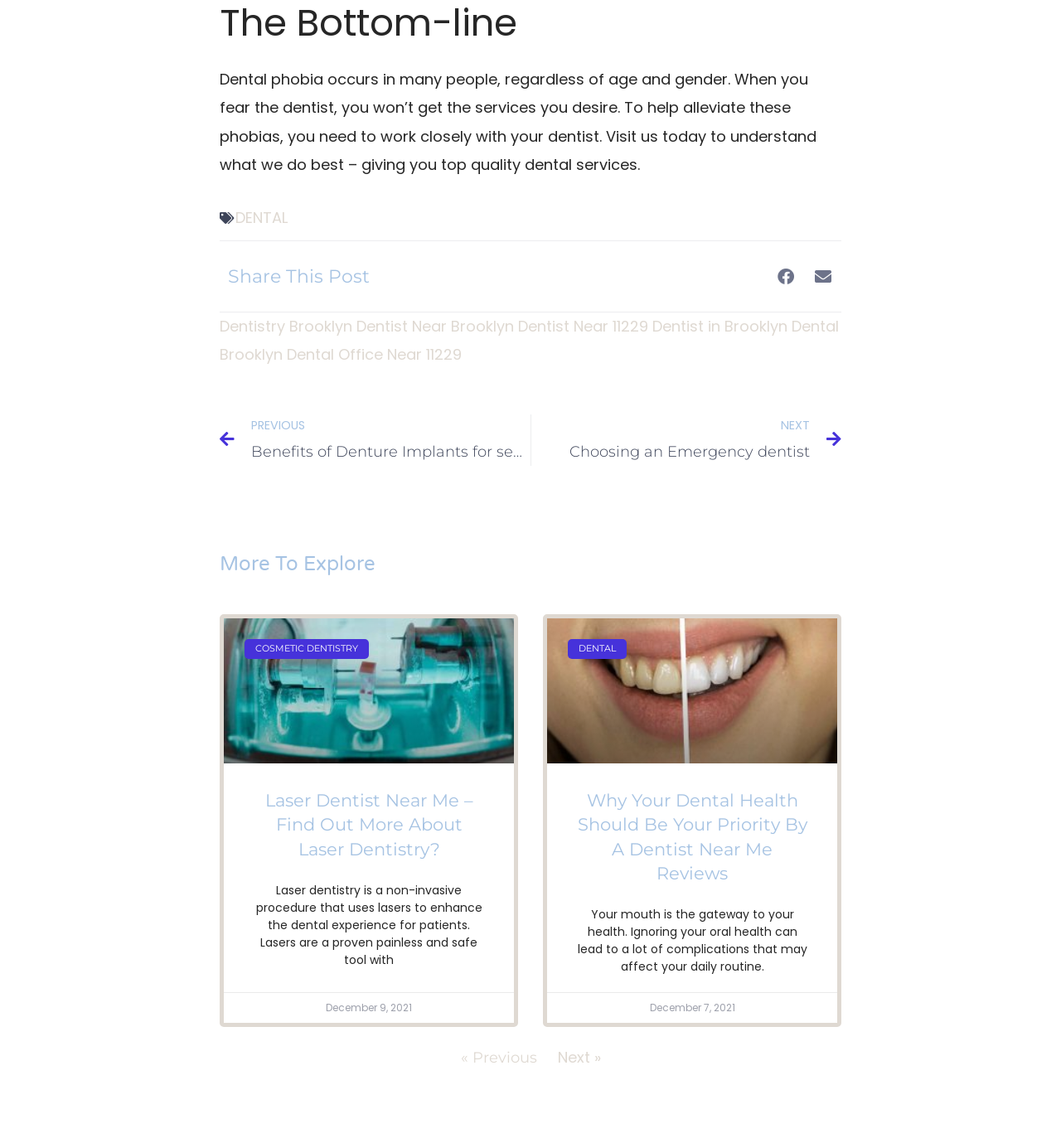Locate the UI element described by Dentistry Brooklyn in the provided webpage screenshot. Return the bounding box coordinates in the format (top-left x, top-left y, bottom-right x, bottom-right y), ensuring all values are between 0 and 1.

[0.207, 0.275, 0.332, 0.293]